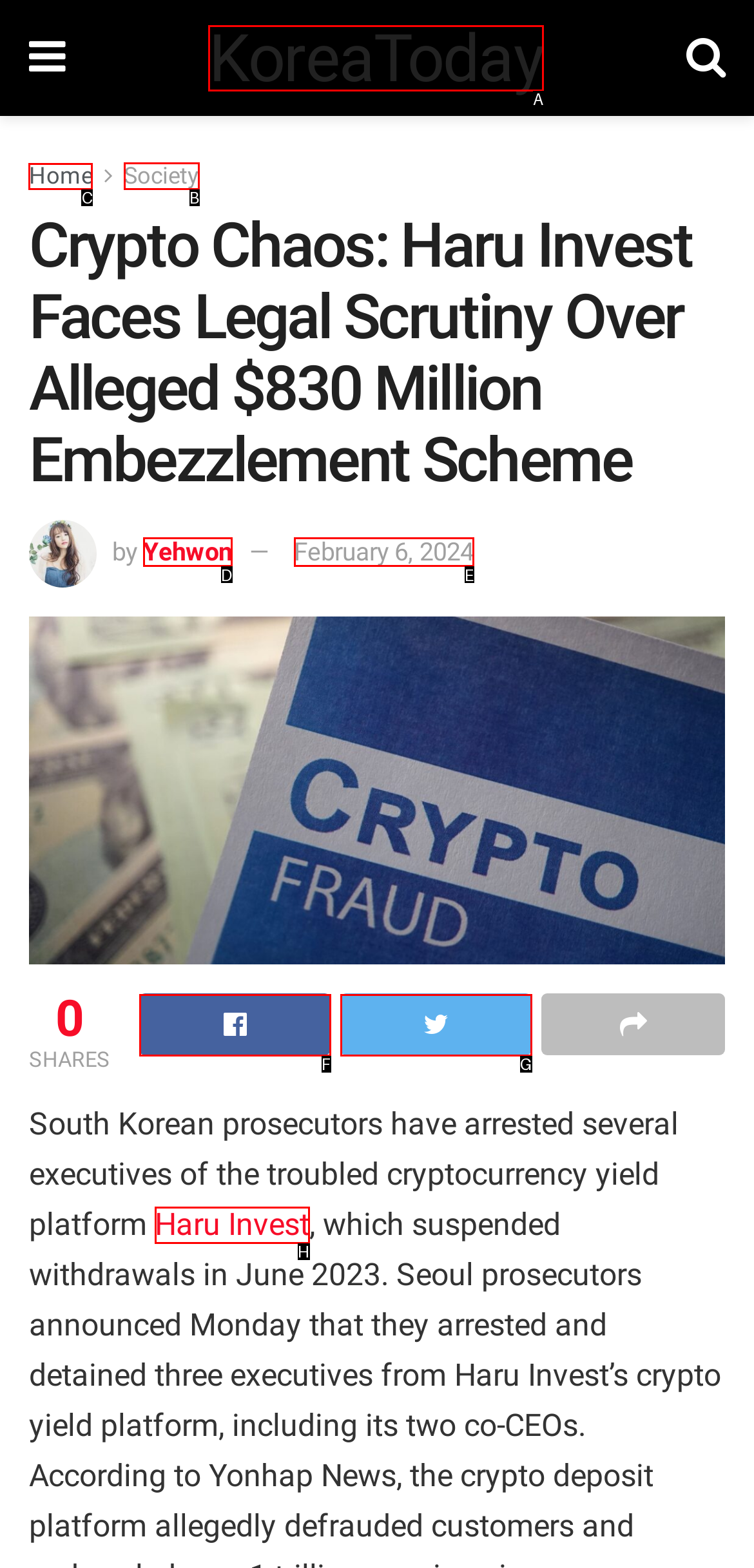Identify the correct UI element to click for the following task: go to Home Choose the option's letter based on the given choices.

C